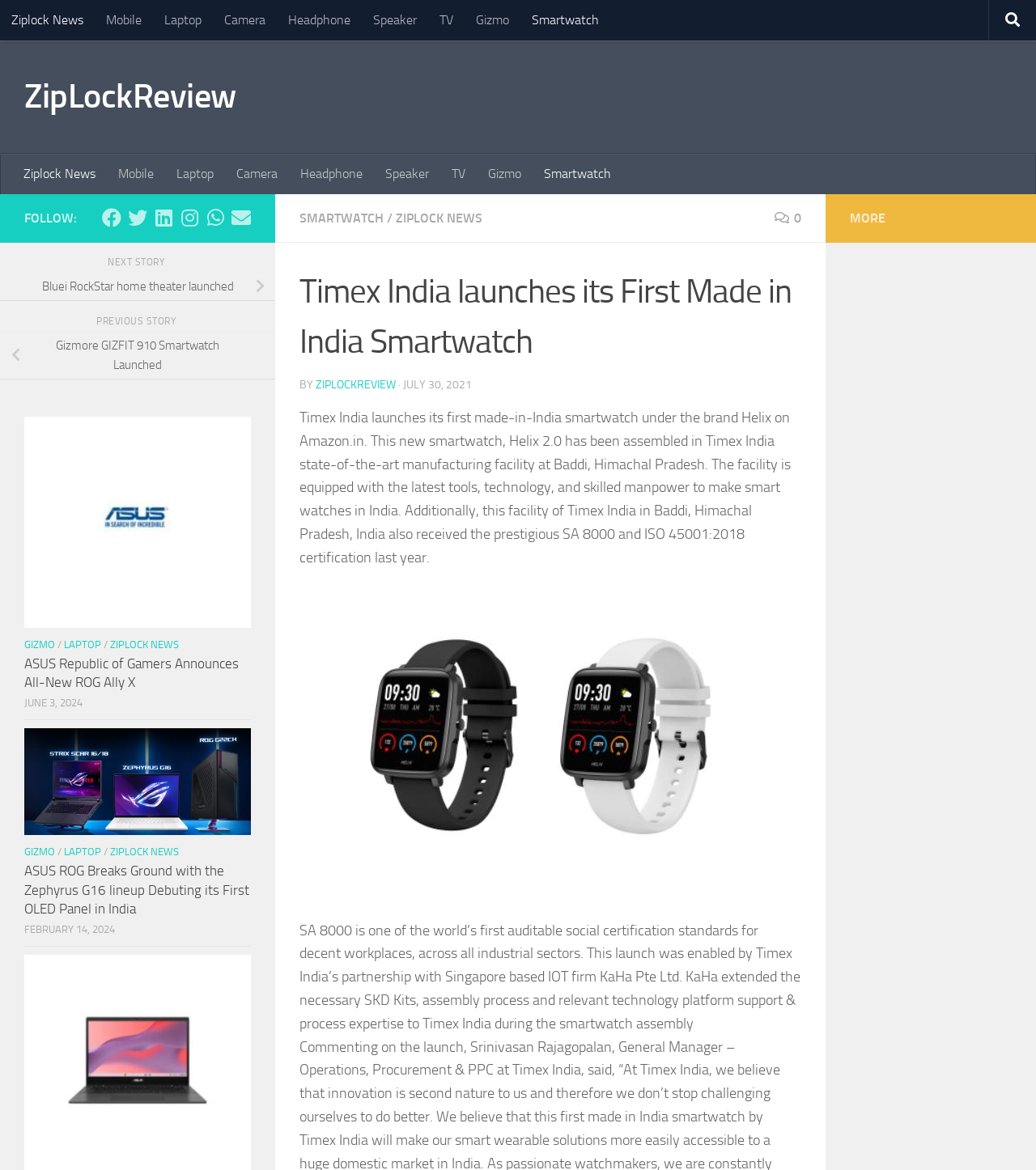Identify the bounding box for the given UI element using the description provided. Coordinates should be in the format (top-left x, top-left y, bottom-right x, bottom-right y) and must be between 0 and 1. Here is the description: Gizmore GIZFIT 910 Smartwatch Launched

[0.0, 0.283, 0.266, 0.324]